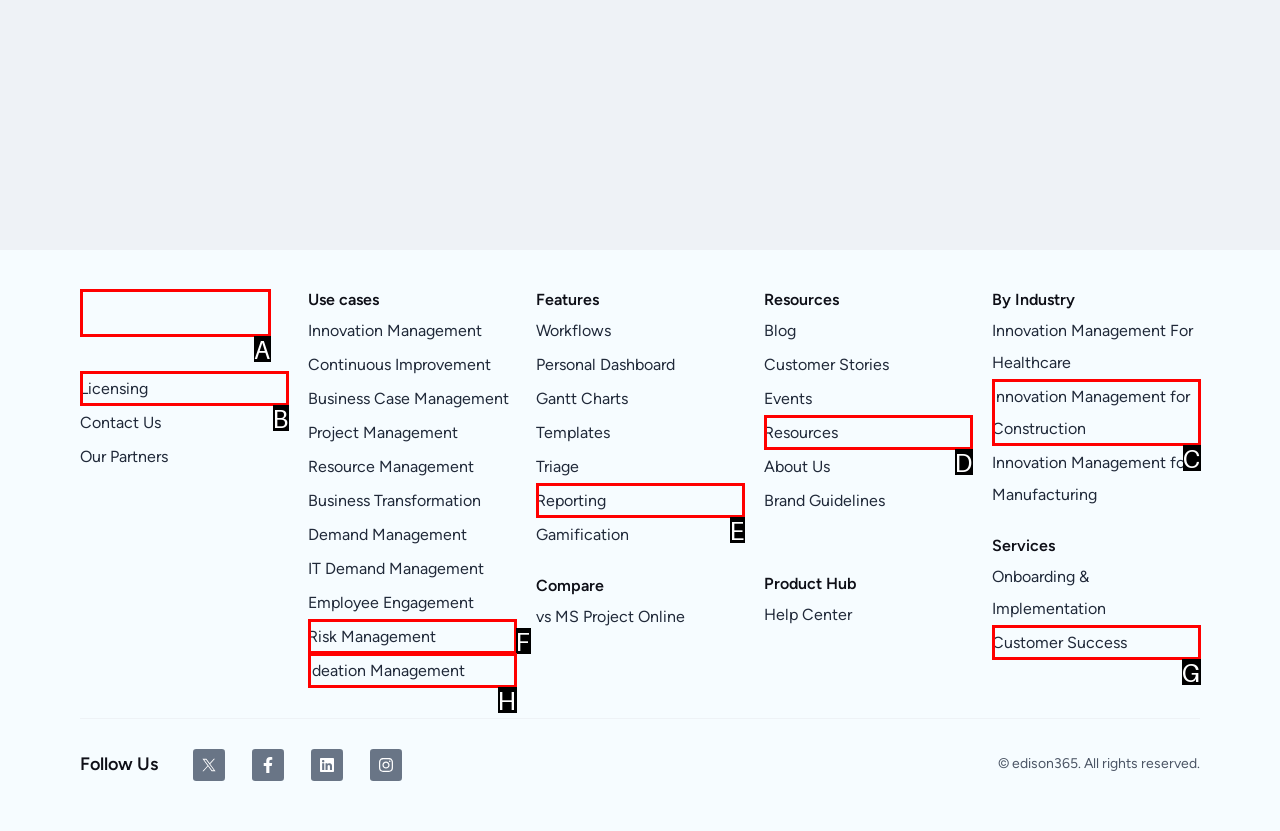Given the description: Innovation Management for Construction, select the HTML element that matches it best. Reply with the letter of the chosen option directly.

C